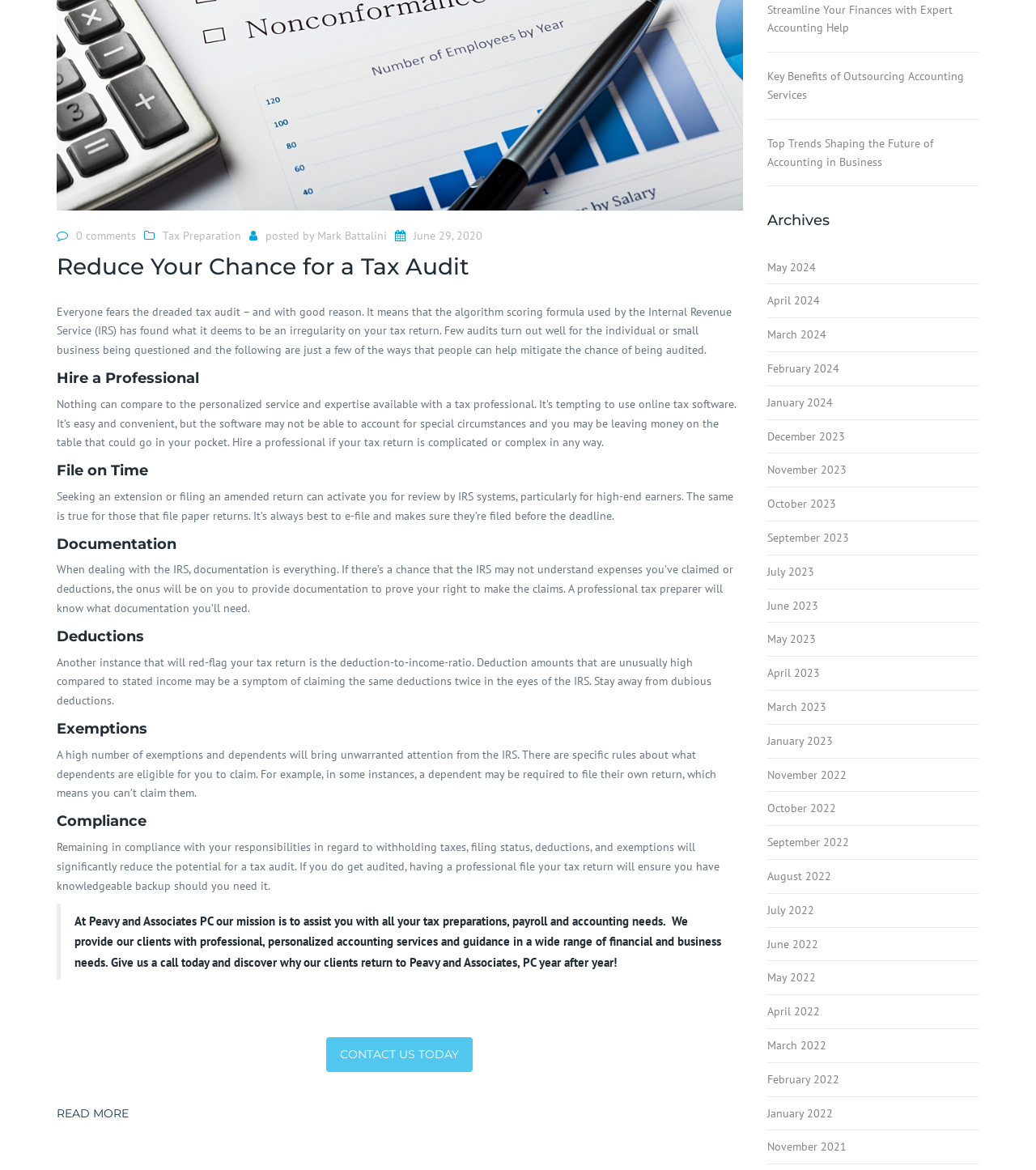Locate the bounding box coordinates for the element described below: "Contact Us Today". The coordinates must be four float values between 0 and 1, formatted as [left, top, right, bottom].

[0.315, 0.886, 0.456, 0.916]